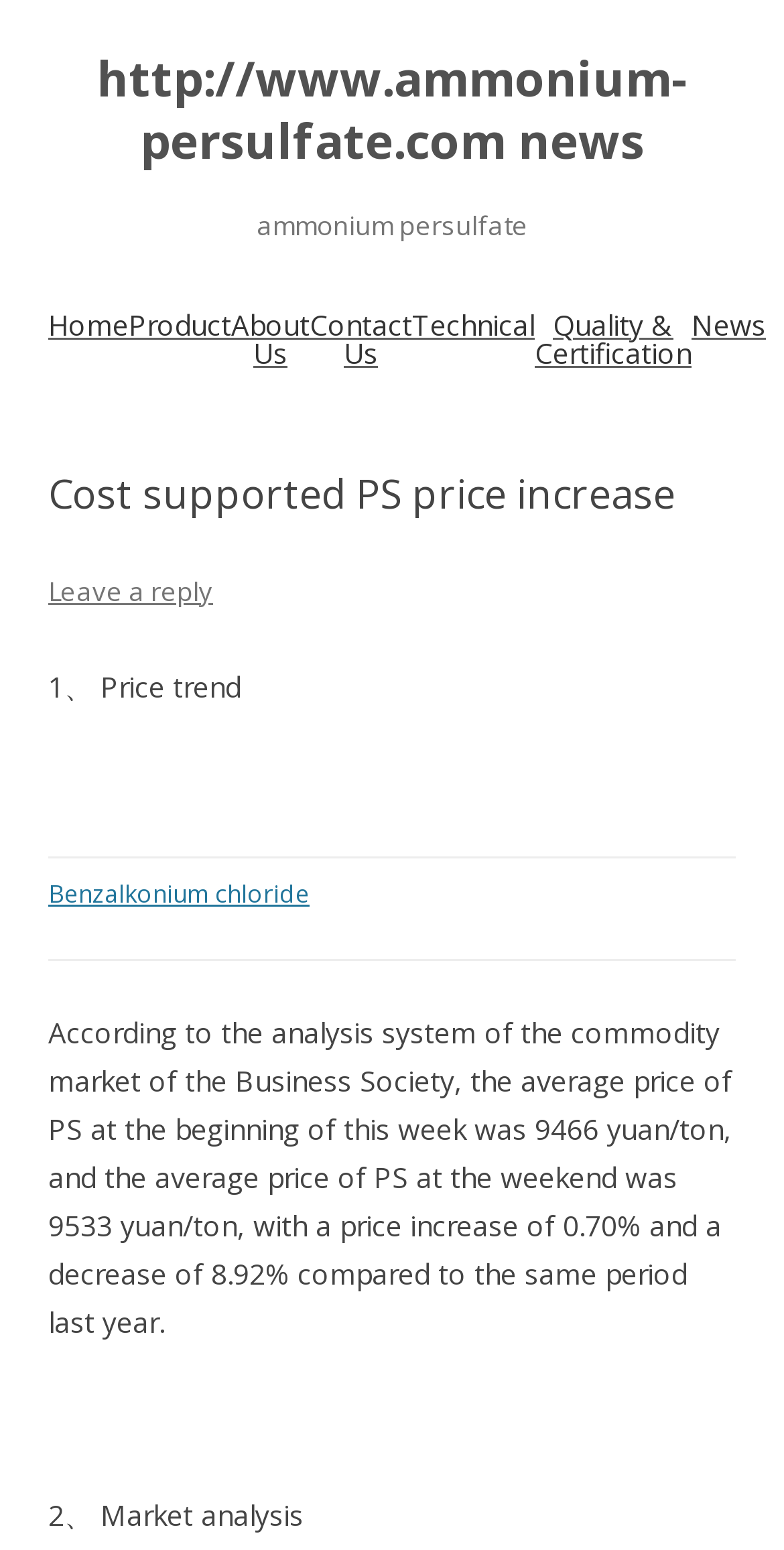Describe all the significant parts and information present on the webpage.

The webpage appears to be a news article or blog post about the cost-supported PS price increase. At the top, there is a heading with the title "http://www.ammonium-persulfate.com news" which is also a link. Below it, there is another heading with the title "ammonium persulfate".

The main content of the webpage is divided into two sections. The first section is a navigation menu with seven tabs: "Home", "Product", "About Us", "Contact Us", "Technical", "Quality & Certification", and "News". These tabs are arranged horizontally across the top of the page.

Below the navigation menu, there is a heading with the title "Cost supported PS price increase". This is followed by a link to "Leave a reply". The main article begins with a static text "1、 Price trend", and then there is a brief paragraph of text describing the price trend of PS. The text is followed by a table with a single row and column, containing a link to "Benzalkonium chloride".

The article continues with a static text "According to the analysis system of the commodity market of the Business Society, the average price of PS at the beginning of this week was 9466 yuan/ton, and the average price of PS at the weekend was 9533 yuan/ton, with a price increase of 0.70% and a decrease of 8.92% compared to the same period last year." This is a detailed analysis of the PS price trend.

Finally, there is another static text "2、 Market analysis" at the bottom of the page, which may be the title of another section or article.